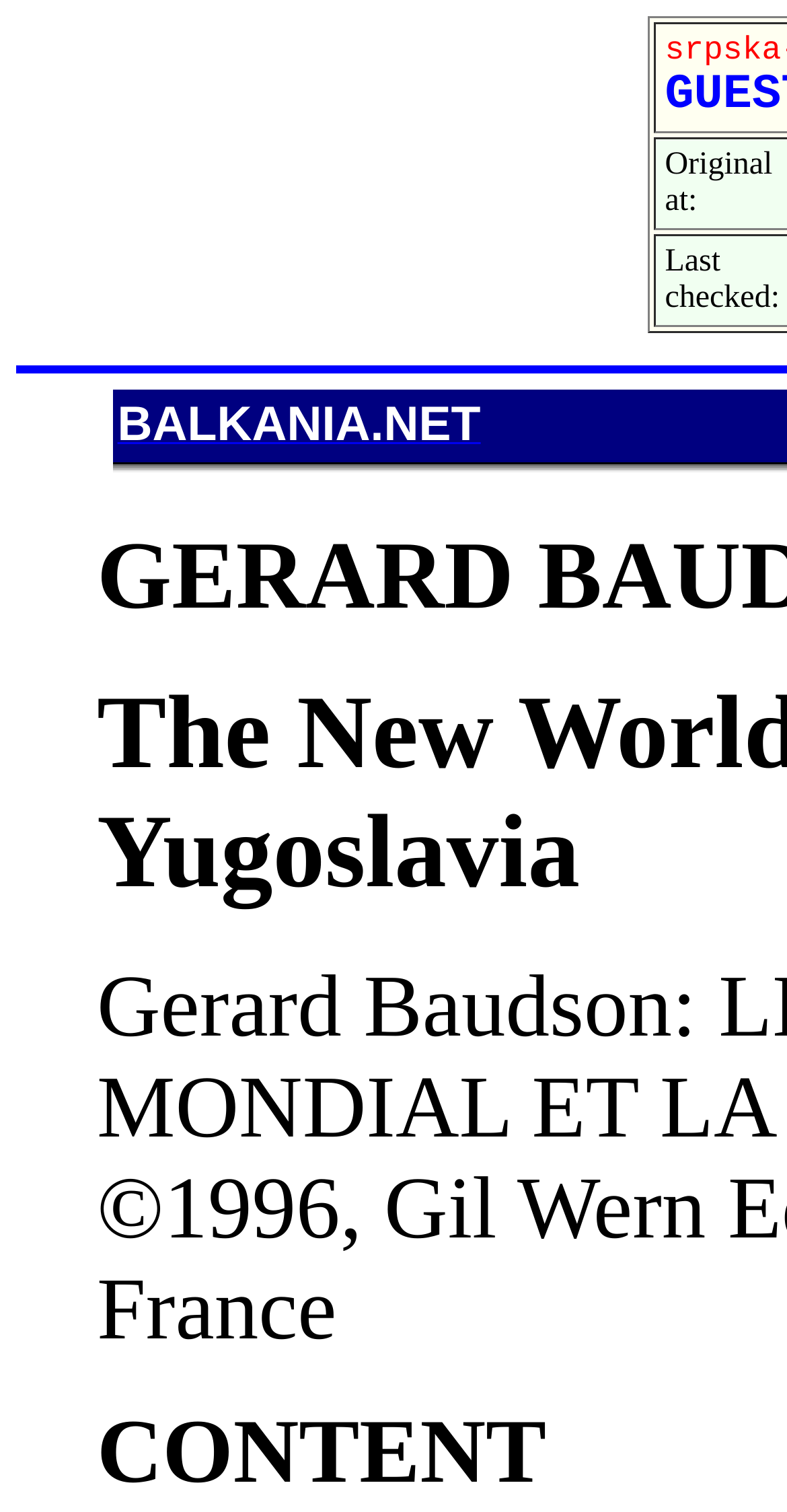Is the website focused on a specific region?
Examine the webpage screenshot and provide an in-depth answer to the question.

The website's domain name 'BALKANIA.NET' suggests that it is focused on the Balkan region. The name 'Balkania' is likely derived from the word 'Balkan', which refers to a geographic region in southeastern Europe.